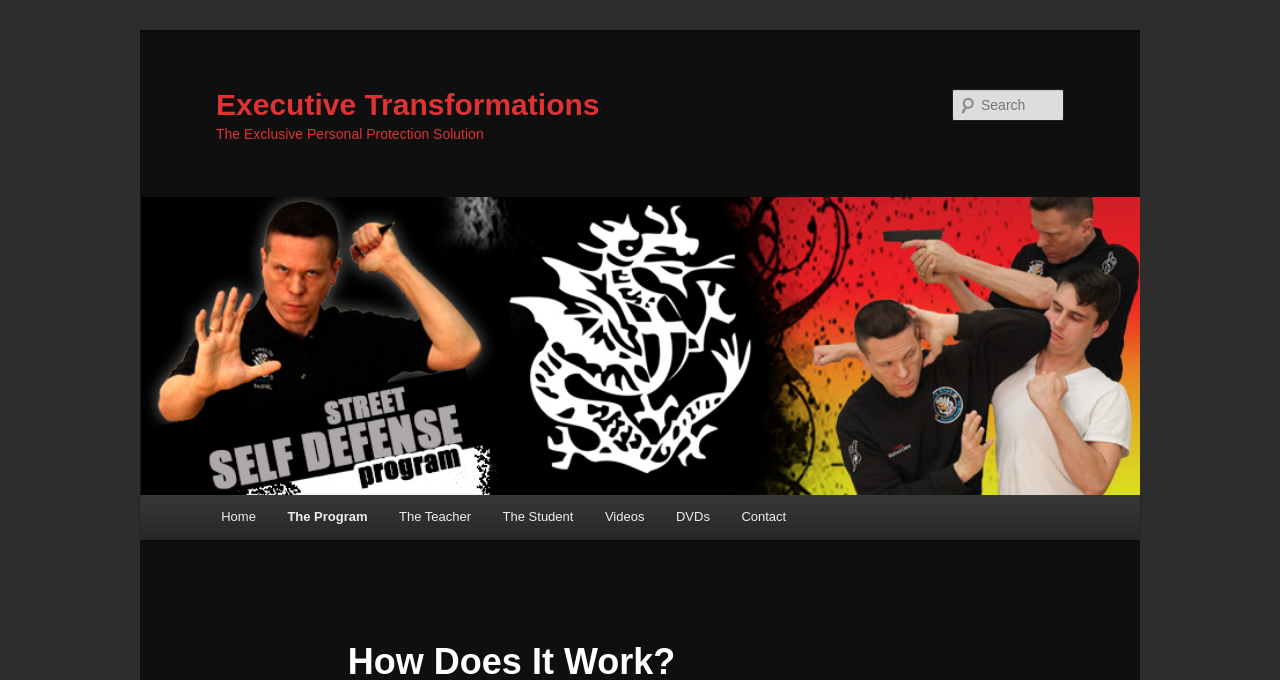How many menu items are there?
Look at the image and answer with only one word or phrase.

7